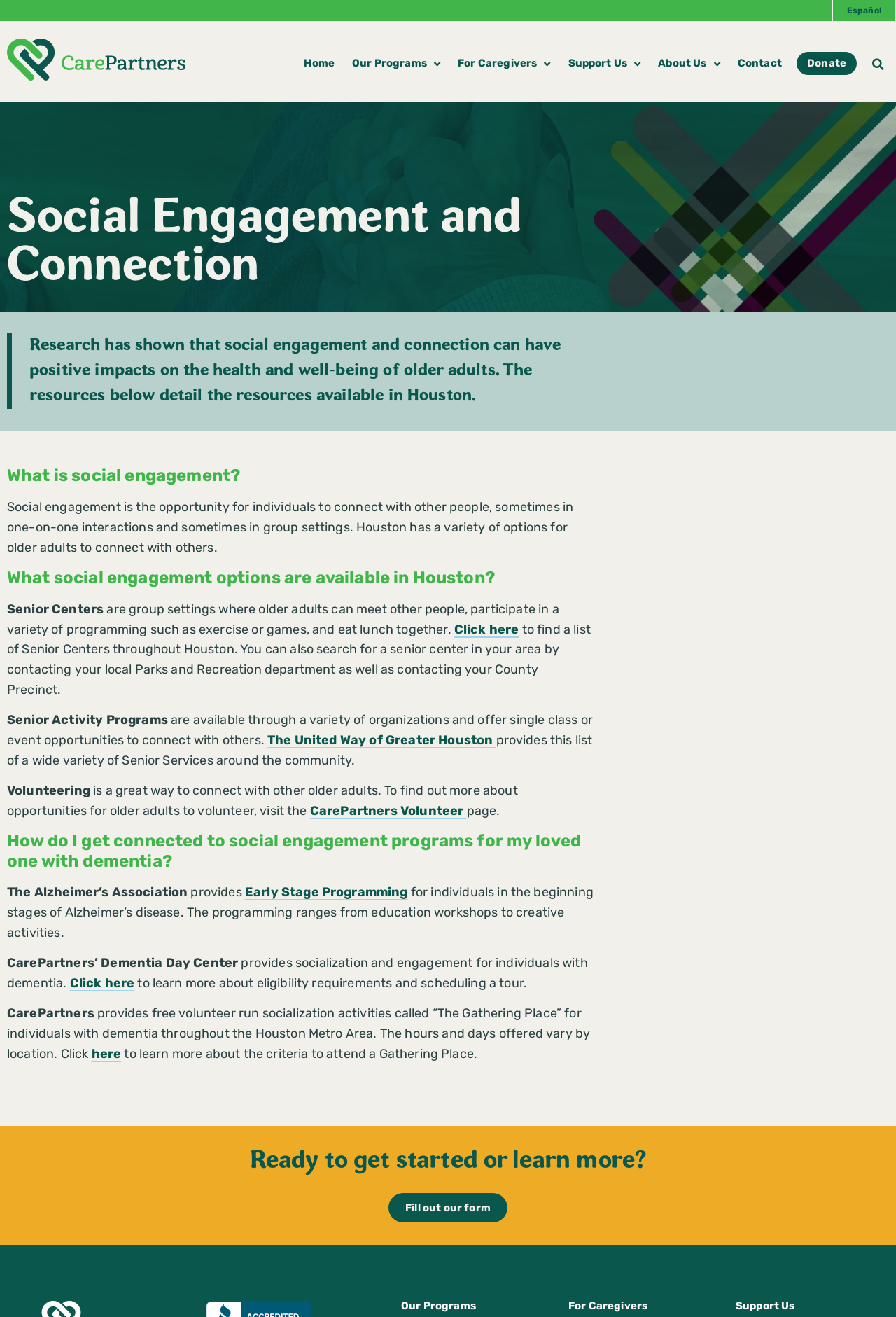Answer the question below in one word or phrase:
What are the options for older adults to connect with others in Houston?

Senior Centers, Senior Activity Programs, Volunteering